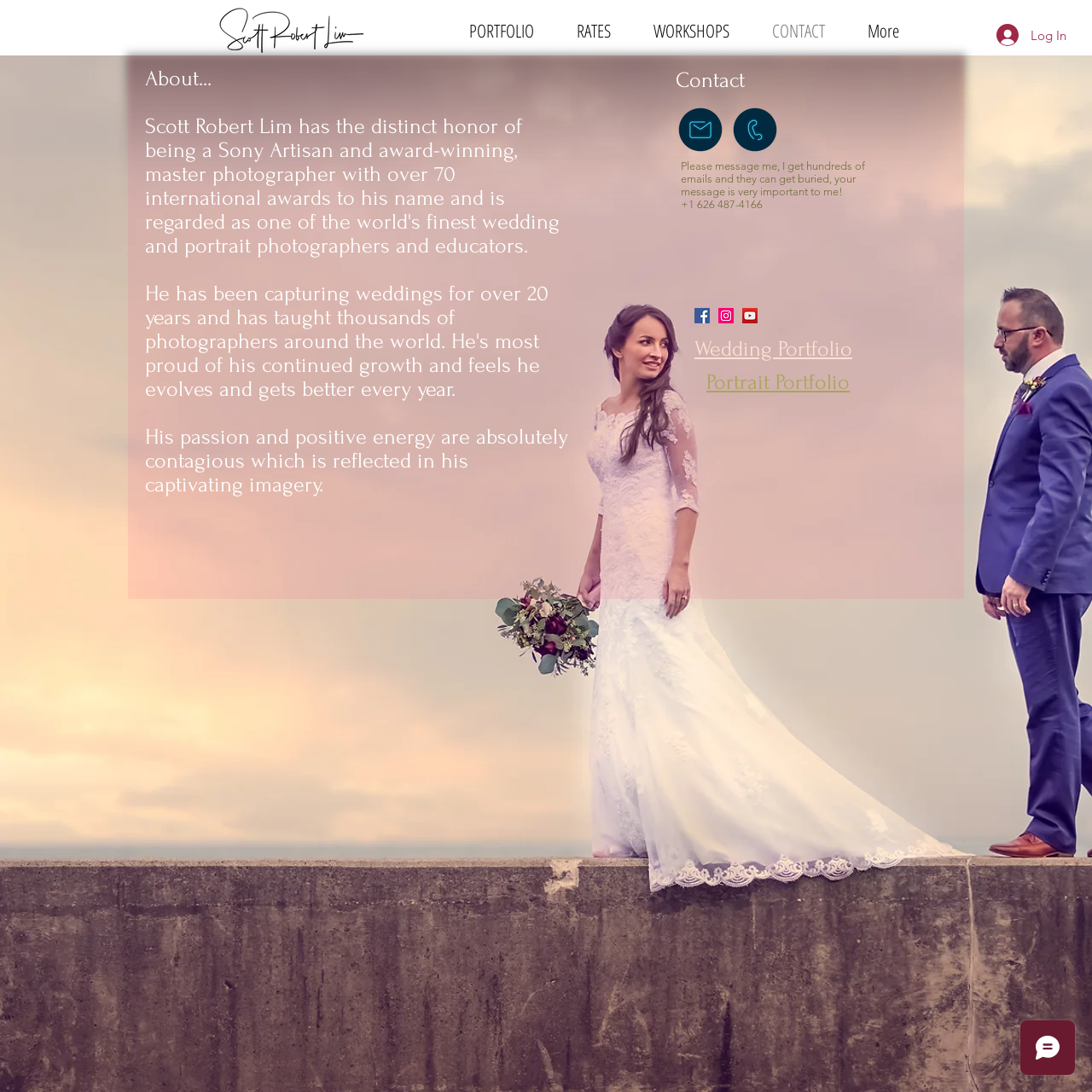Determine the bounding box coordinates of the element's region needed to click to follow the instruction: "Check the rates". Provide these coordinates as four float numbers between 0 and 1, formatted as [left, top, right, bottom].

[0.509, 0.017, 0.579, 0.037]